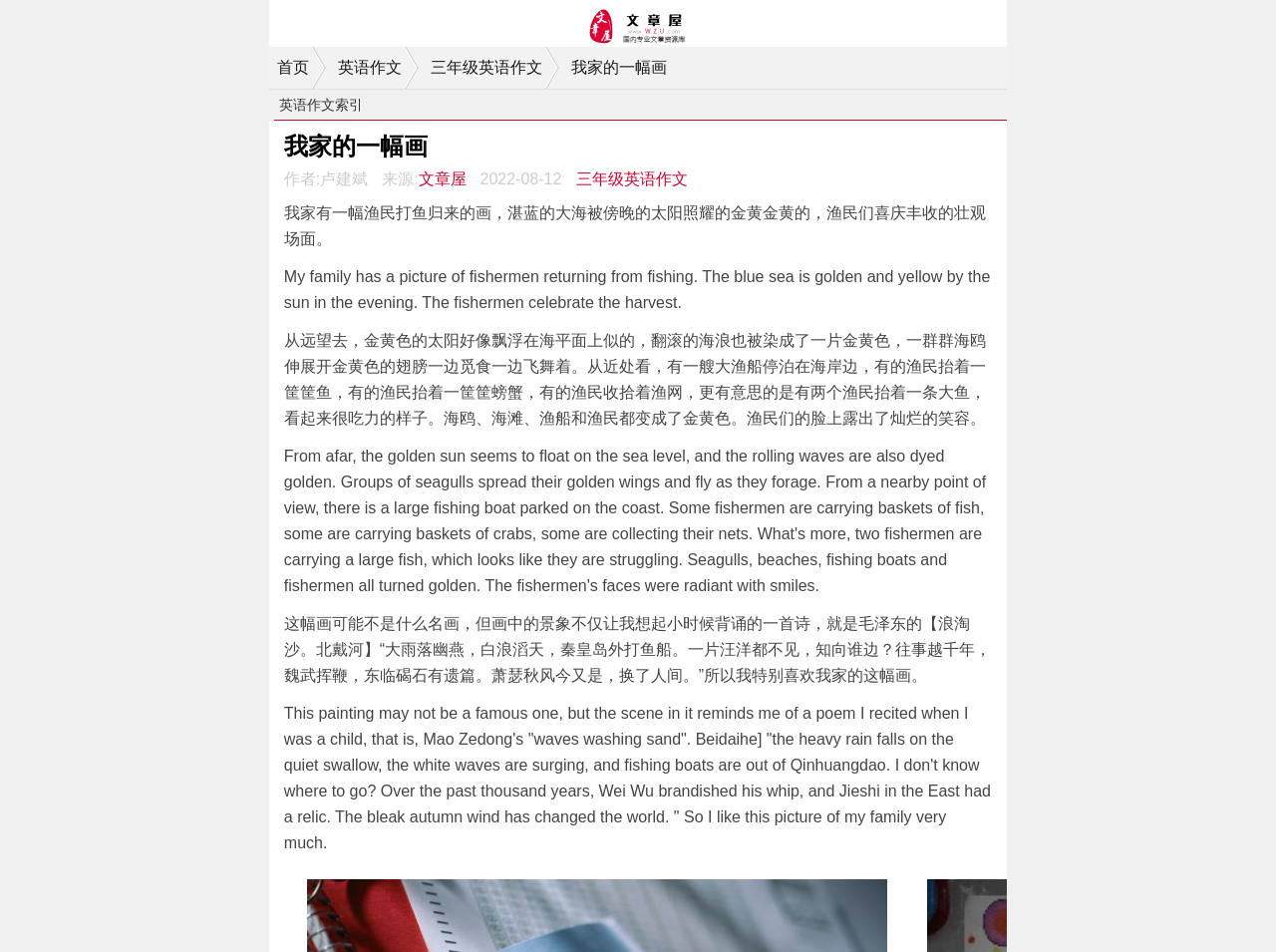Provide a one-word or one-phrase answer to the question:
What is the date of the article?

2022-08-12